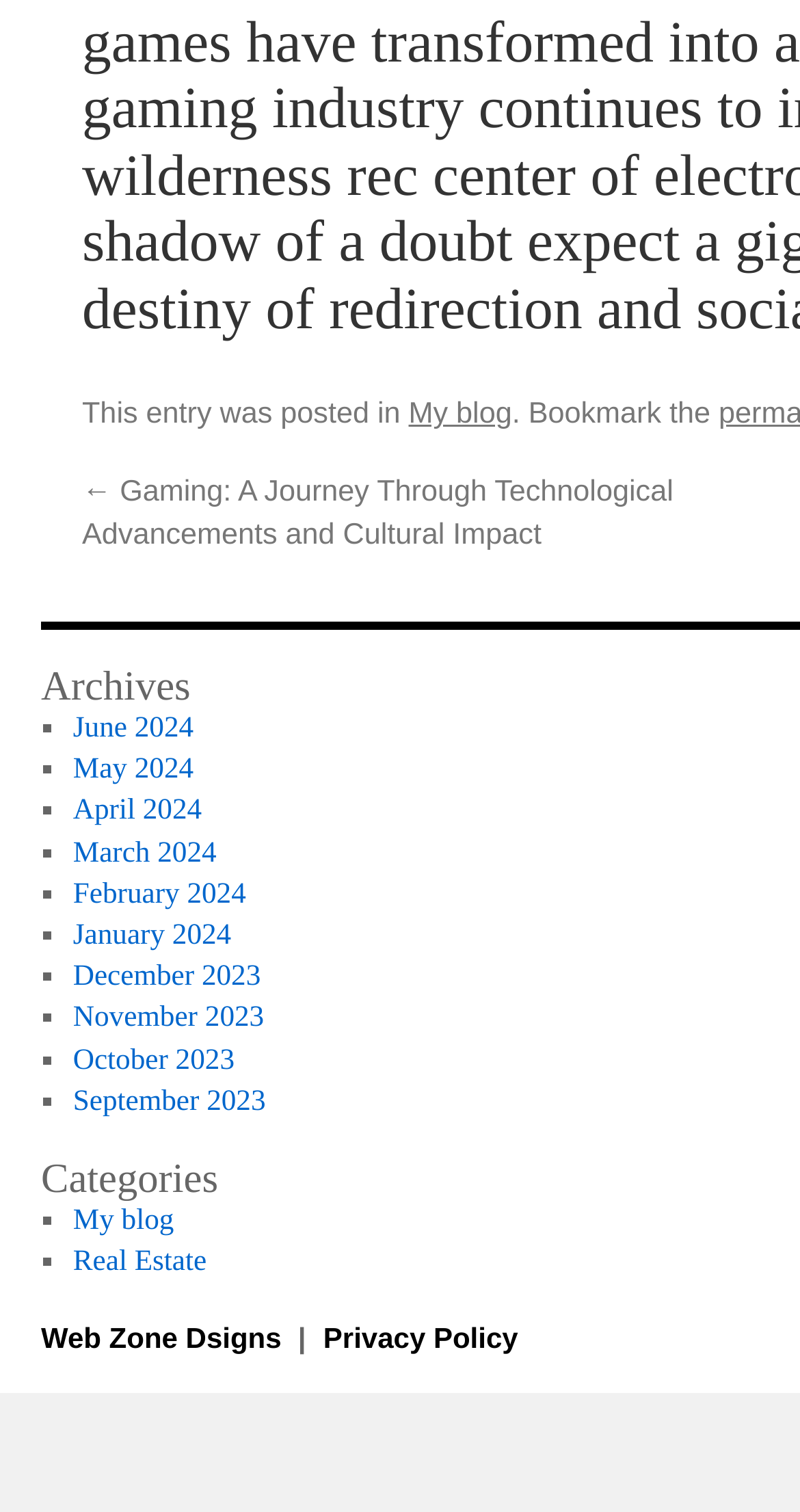From the image, can you give a detailed response to the question below:
What is the name of the blog?

The name of the blog can be found in the link element with the text 'My blog' which appears twice on the webpage, once in the top section and again in the categories section.